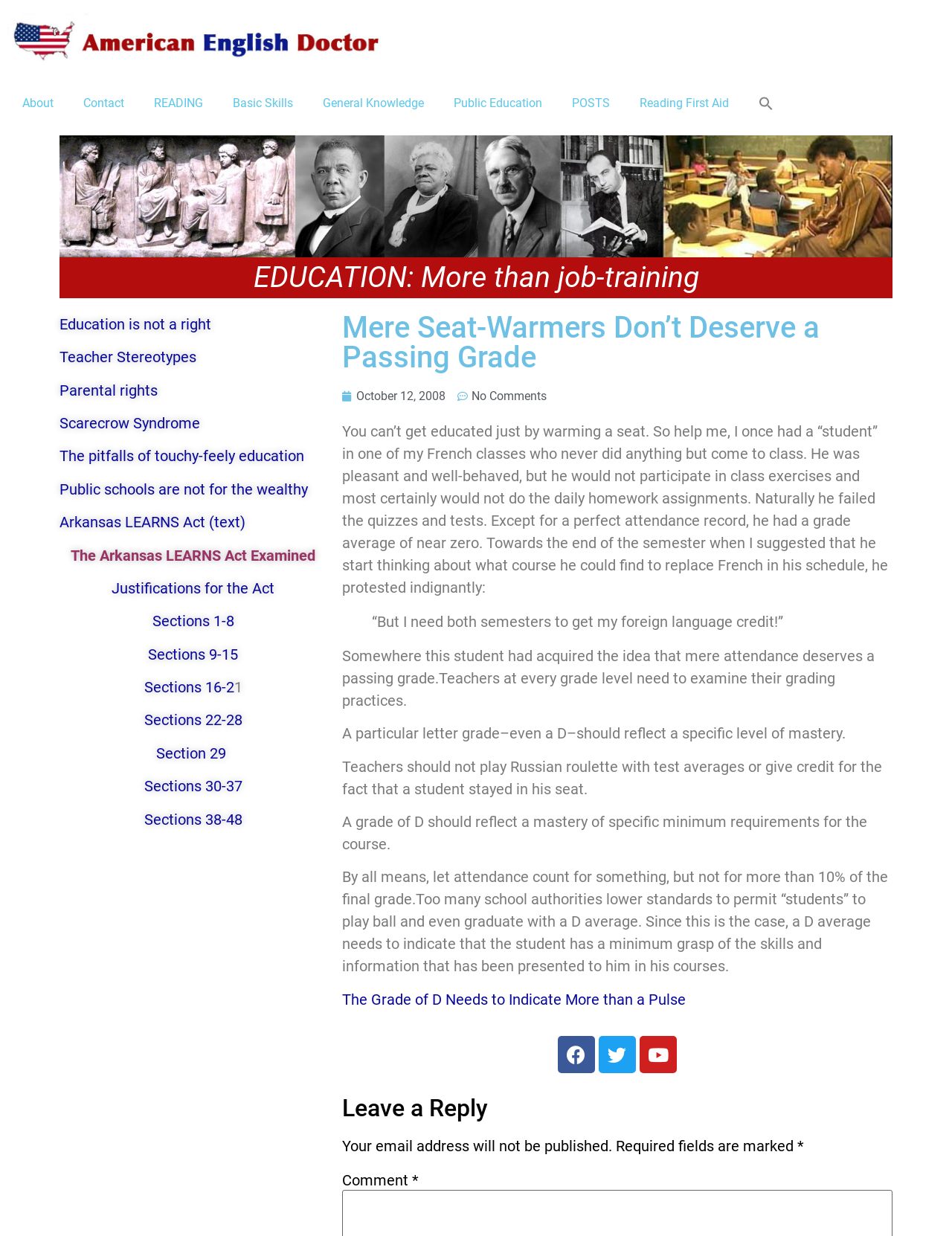What percentage of the final grade does the author suggest attendance should count for?
Please give a well-detailed answer to the question.

The author mentions that attendance should count for something, but not for more than 10% of the final grade, implying that other factors such as mastery of course material should be more heavily weighted.